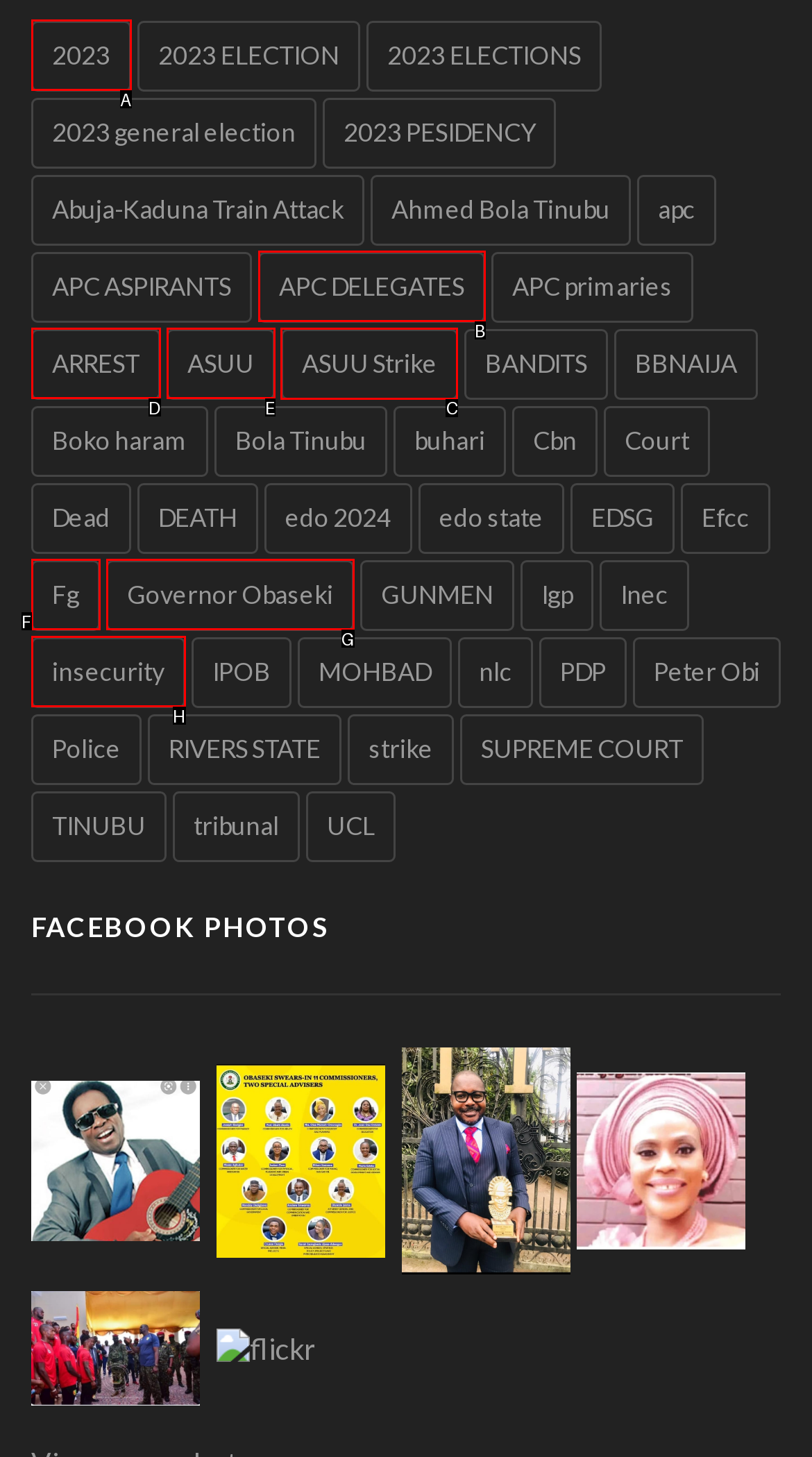Point out the UI element to be clicked for this instruction: View ASUU Strike news. Provide the answer as the letter of the chosen element.

C